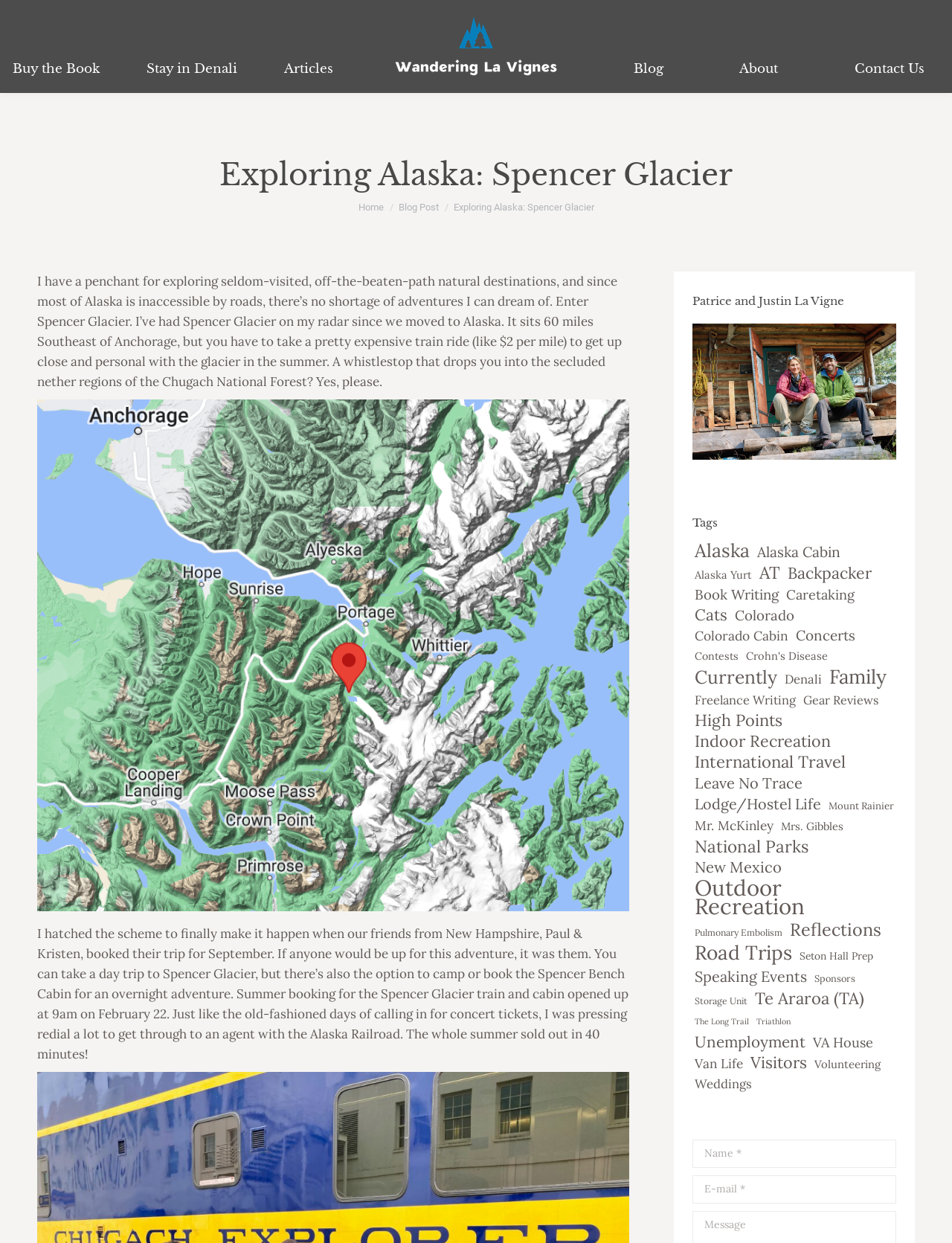How many images are there on the webpage?
Answer with a single word or phrase, using the screenshot for reference.

4